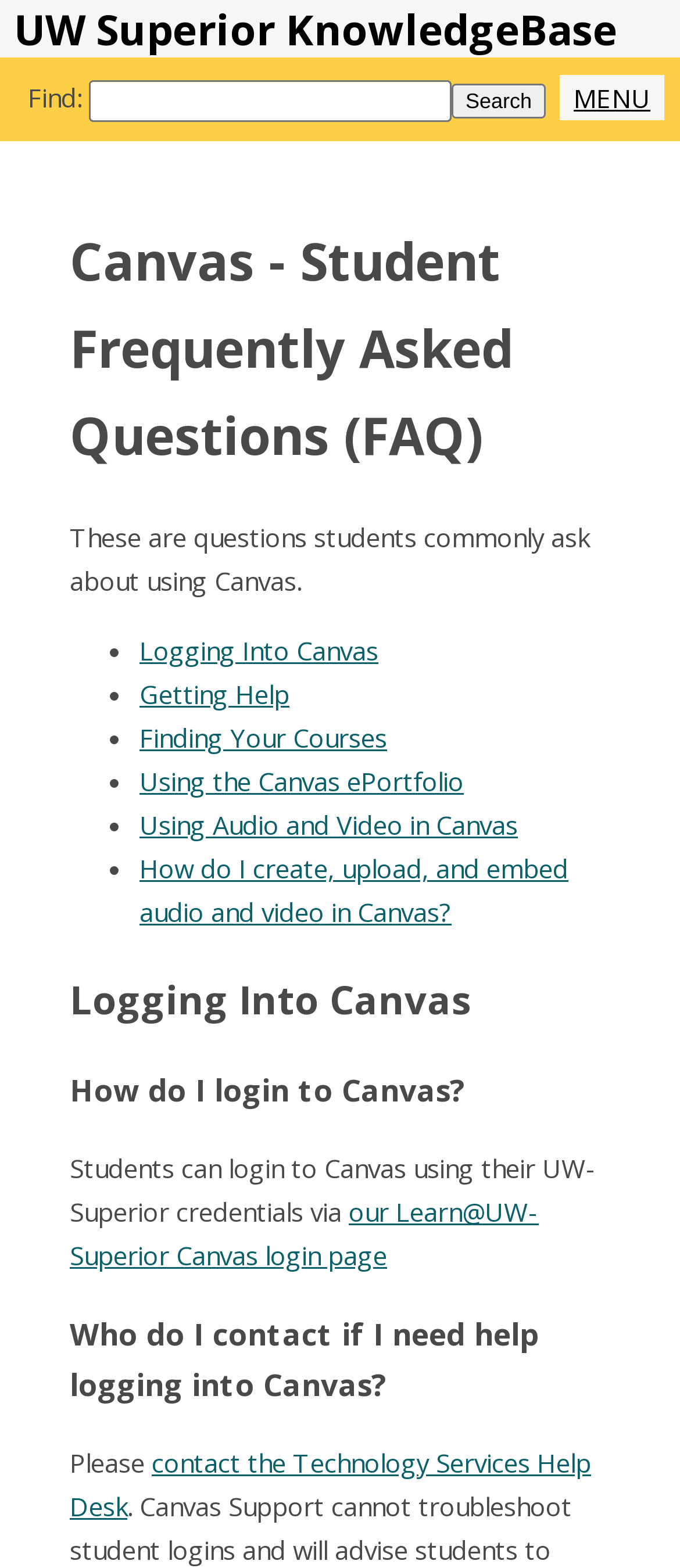Locate the bounding box coordinates of the area to click to fulfill this instruction: "Search for something". The bounding box should be presented as four float numbers between 0 and 1, in the order [left, top, right, bottom].

[0.131, 0.051, 0.664, 0.078]